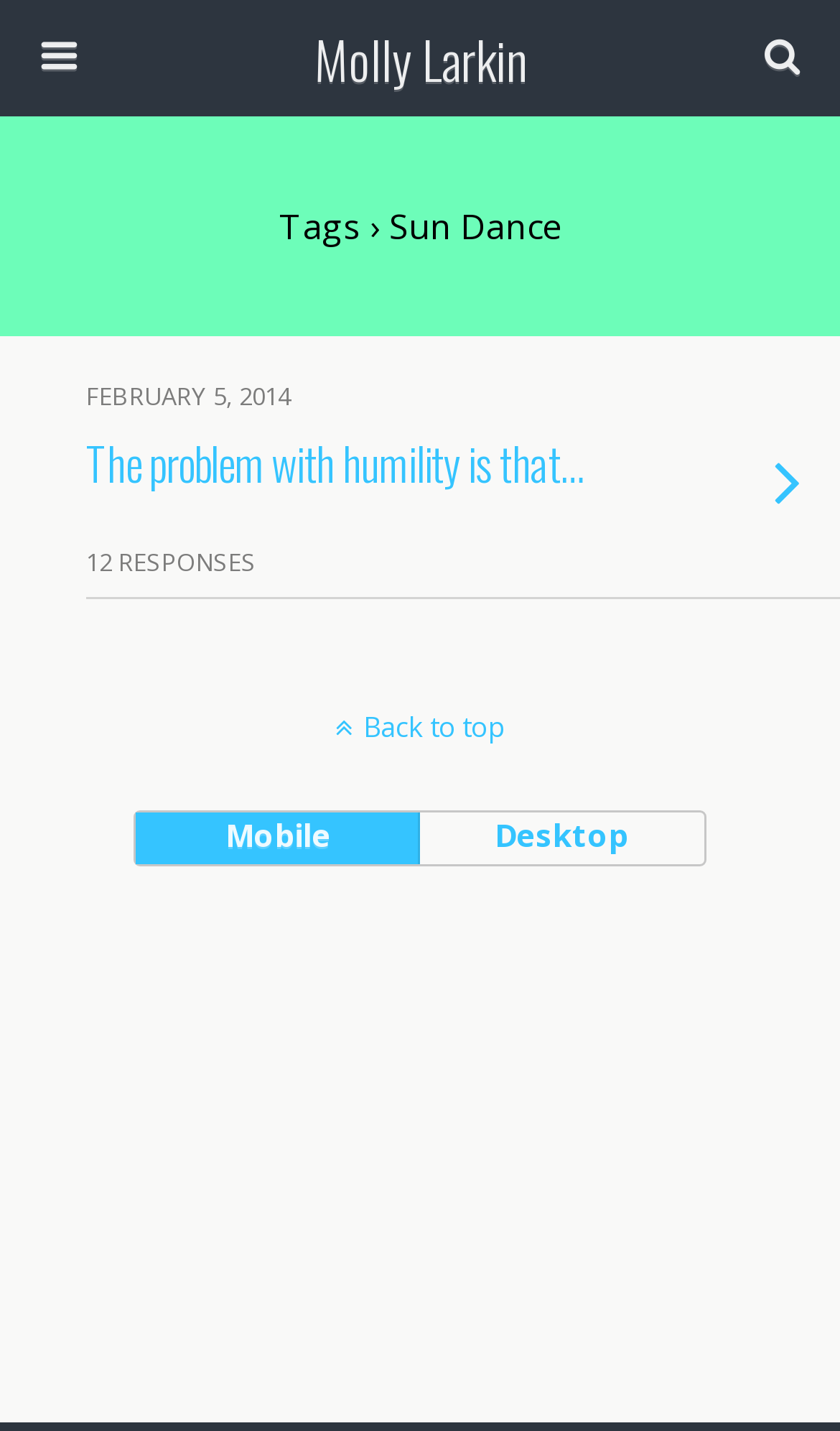What is the category of the current article?
Using the image as a reference, answer the question with a short word or phrase.

Sun Dance